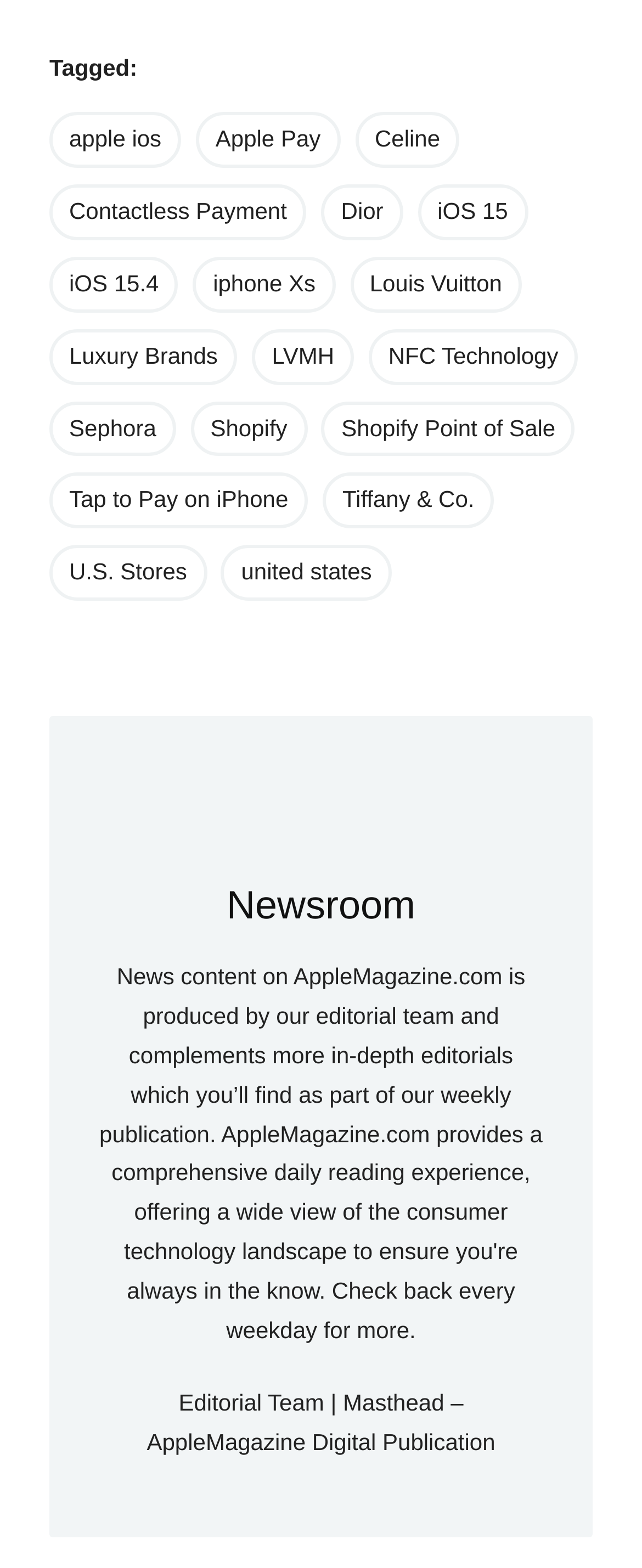Please indicate the bounding box coordinates for the clickable area to complete the following task: "Explore 'Apple Pay'". The coordinates should be specified as four float numbers between 0 and 1, i.e., [left, top, right, bottom].

[0.305, 0.072, 0.53, 0.107]